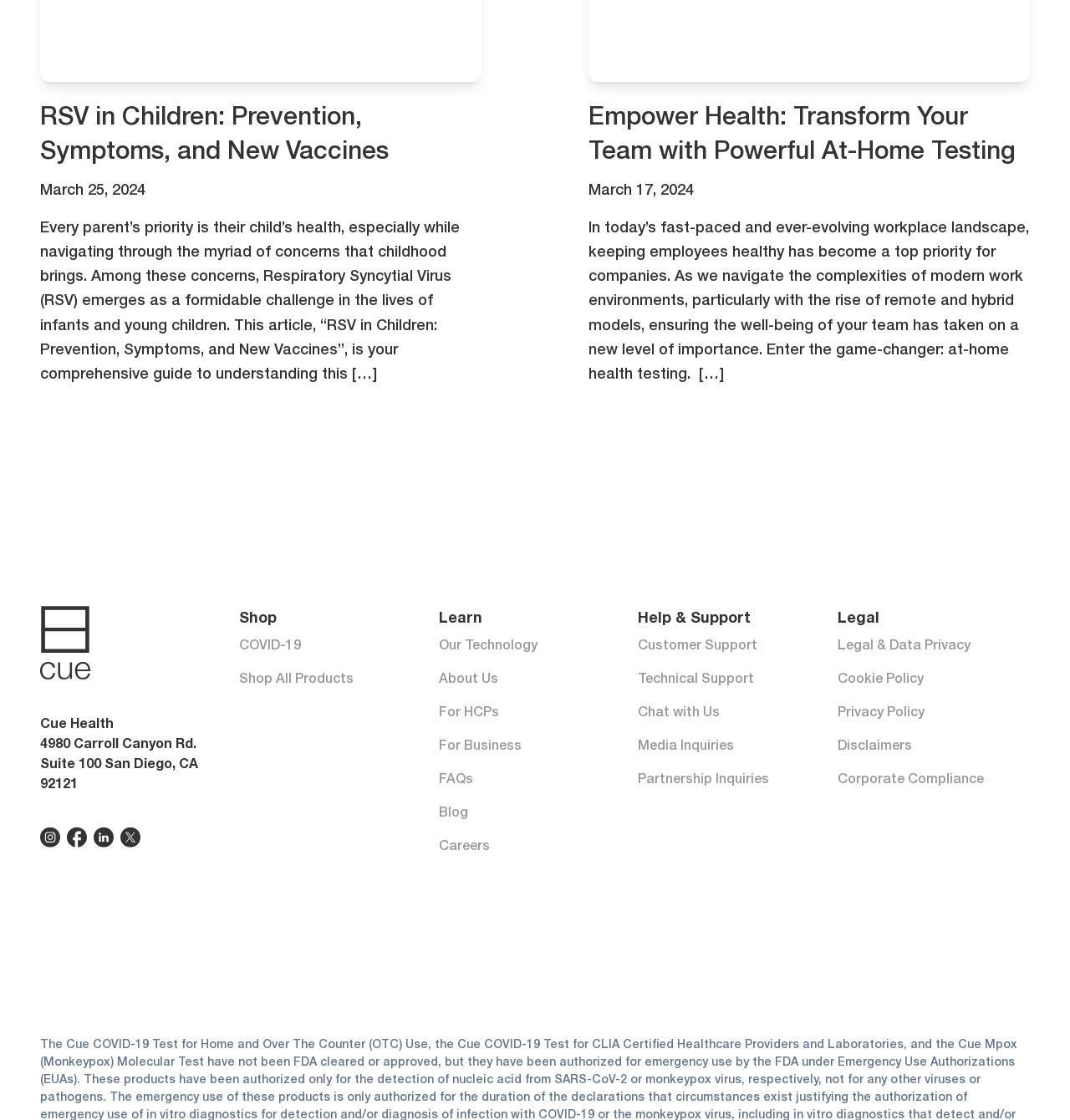Can you show the bounding box coordinates of the region to click on to complete the task described in the instruction: "View the 'Empower Health: Transform Your Team with Powerful At-Home Testing' article"?

[0.55, 0.09, 0.949, 0.147]